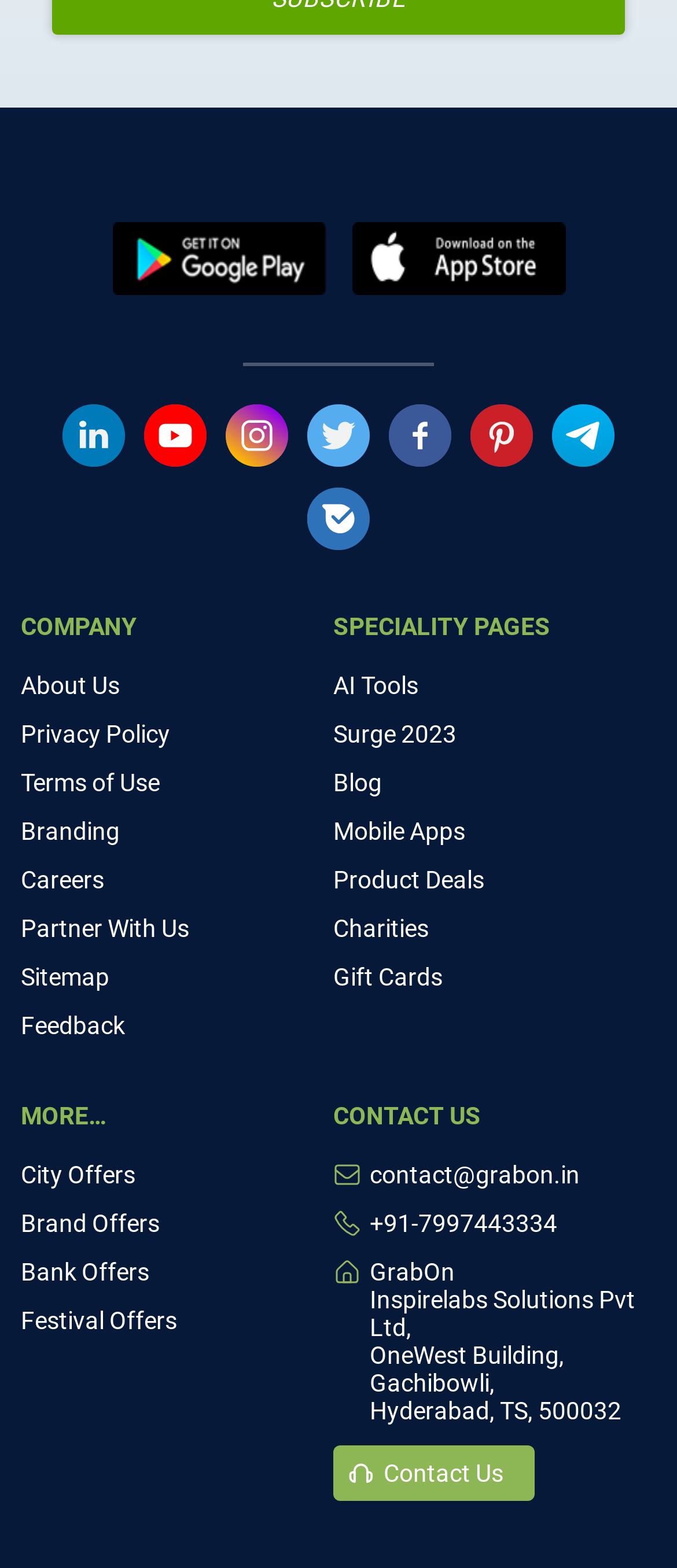Kindly determine the bounding box coordinates for the clickable area to achieve the given instruction: "Get in touch with customer support via email".

[0.064, 0.58, 0.915, 0.665]